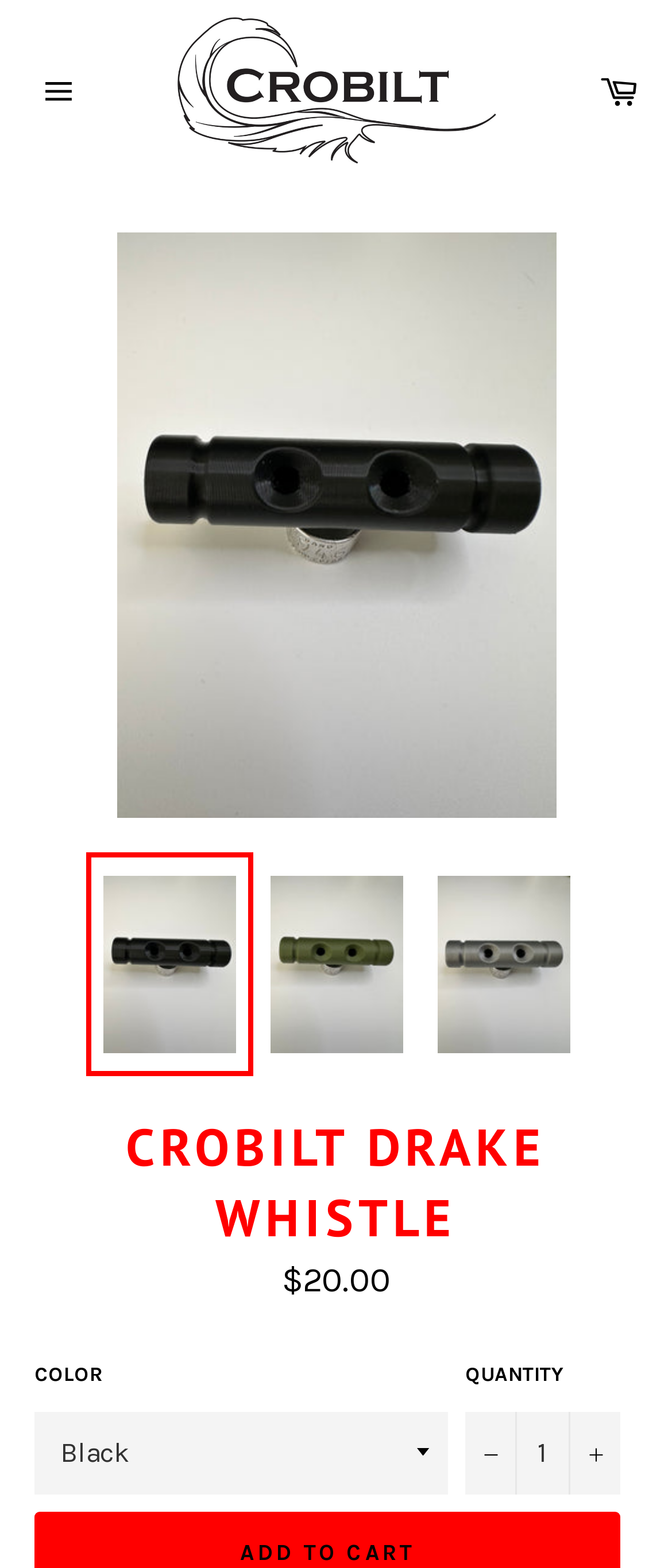Provide the bounding box coordinates for the UI element that is described by this text: "Site navigation". The coordinates should be in the form of four float numbers between 0 and 1: [left, top, right, bottom].

[0.026, 0.035, 0.141, 0.081]